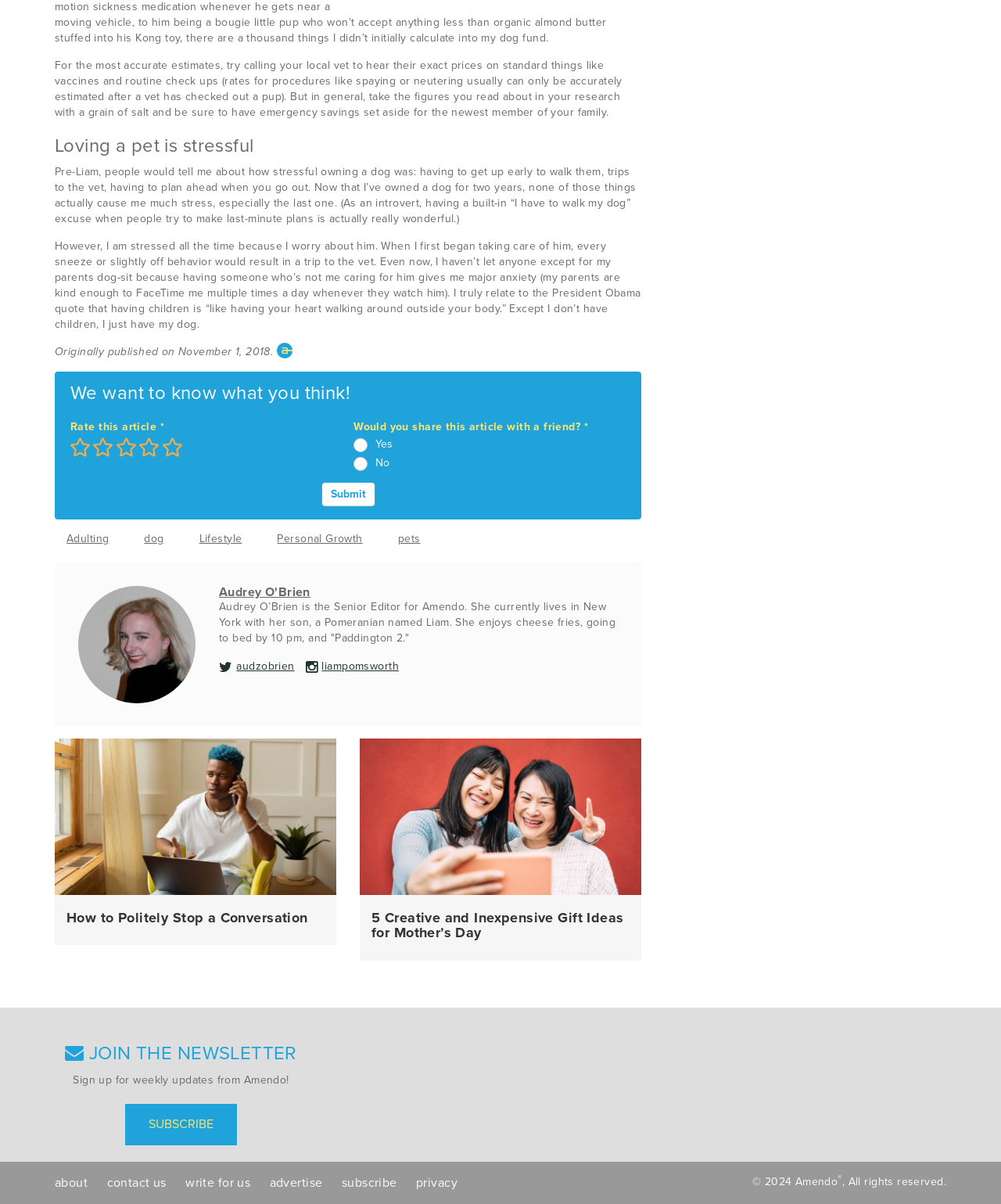Based on the description "Adulting", find the bounding box of the specified UI element.

[0.055, 0.438, 0.121, 0.457]